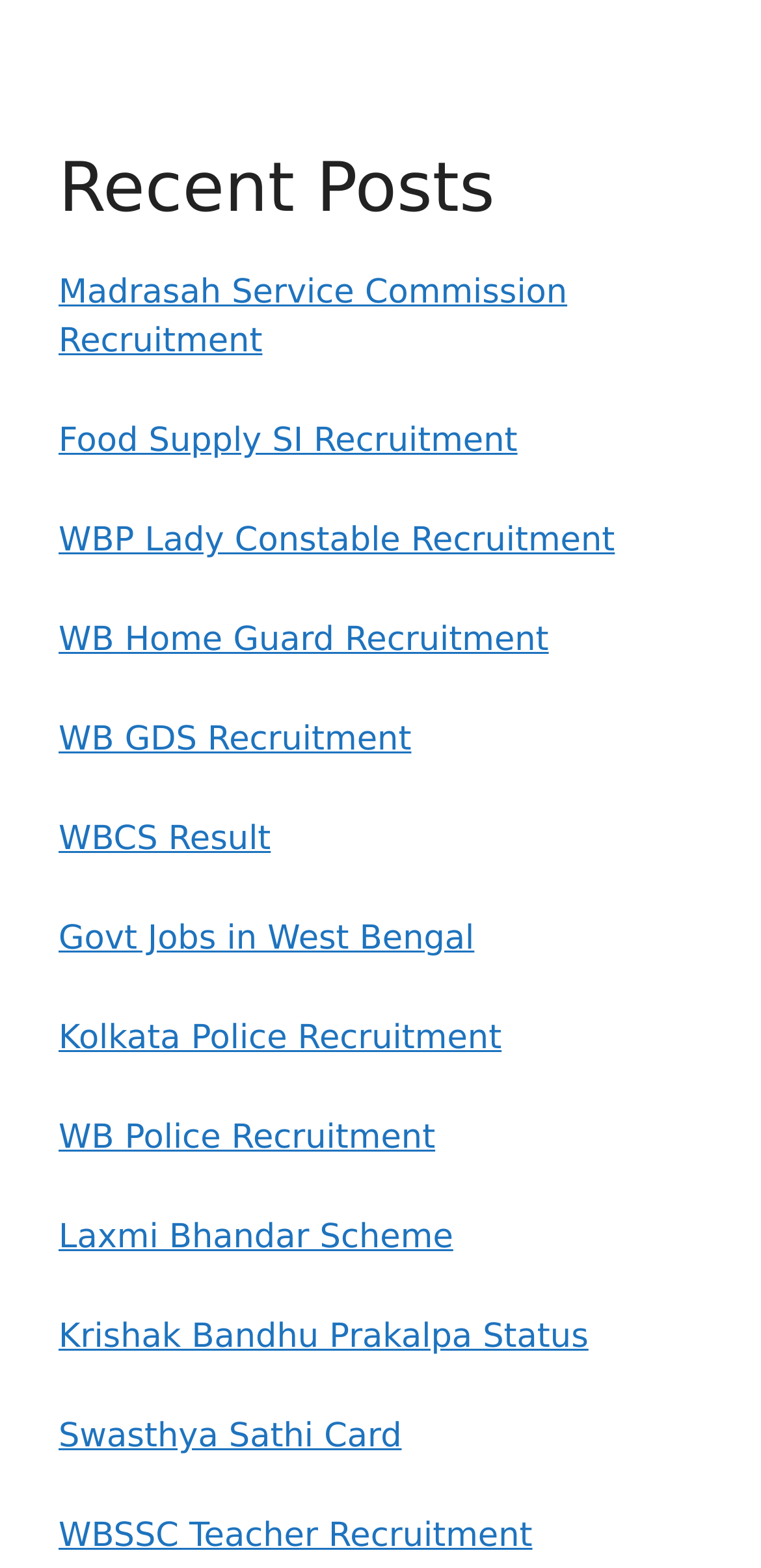Carefully examine the image and provide an in-depth answer to the question: What is the last link on the webpage?

The last link on the webpage is 'WBSSC Teacher Recruitment', which is located at the bottom of the webpage with a bounding box coordinate of [0.077, 0.967, 0.7, 0.992].